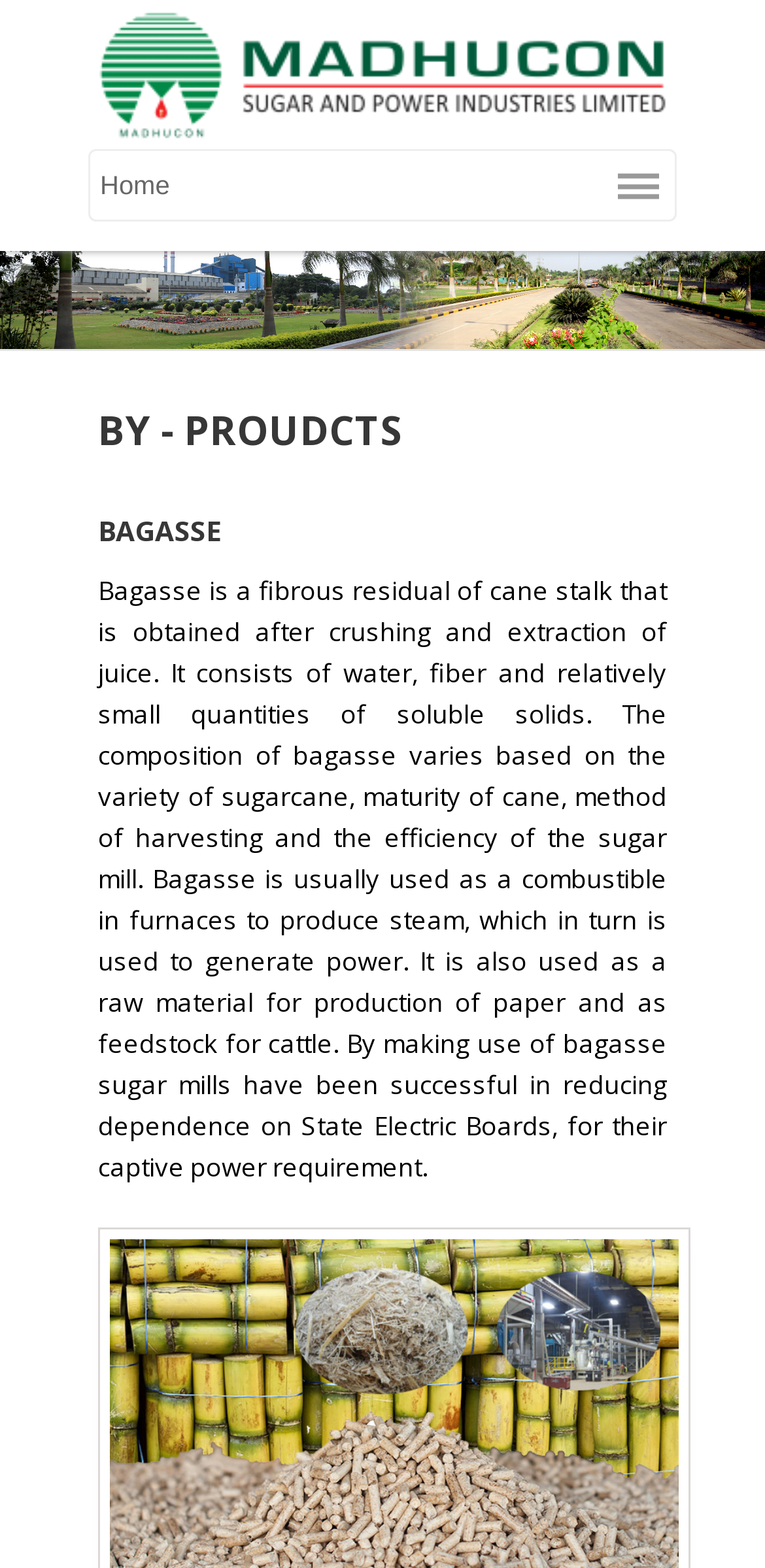What is the composition of bagasse?
Answer with a single word or phrase, using the screenshot for reference.

Water, fiber, and soluble solids